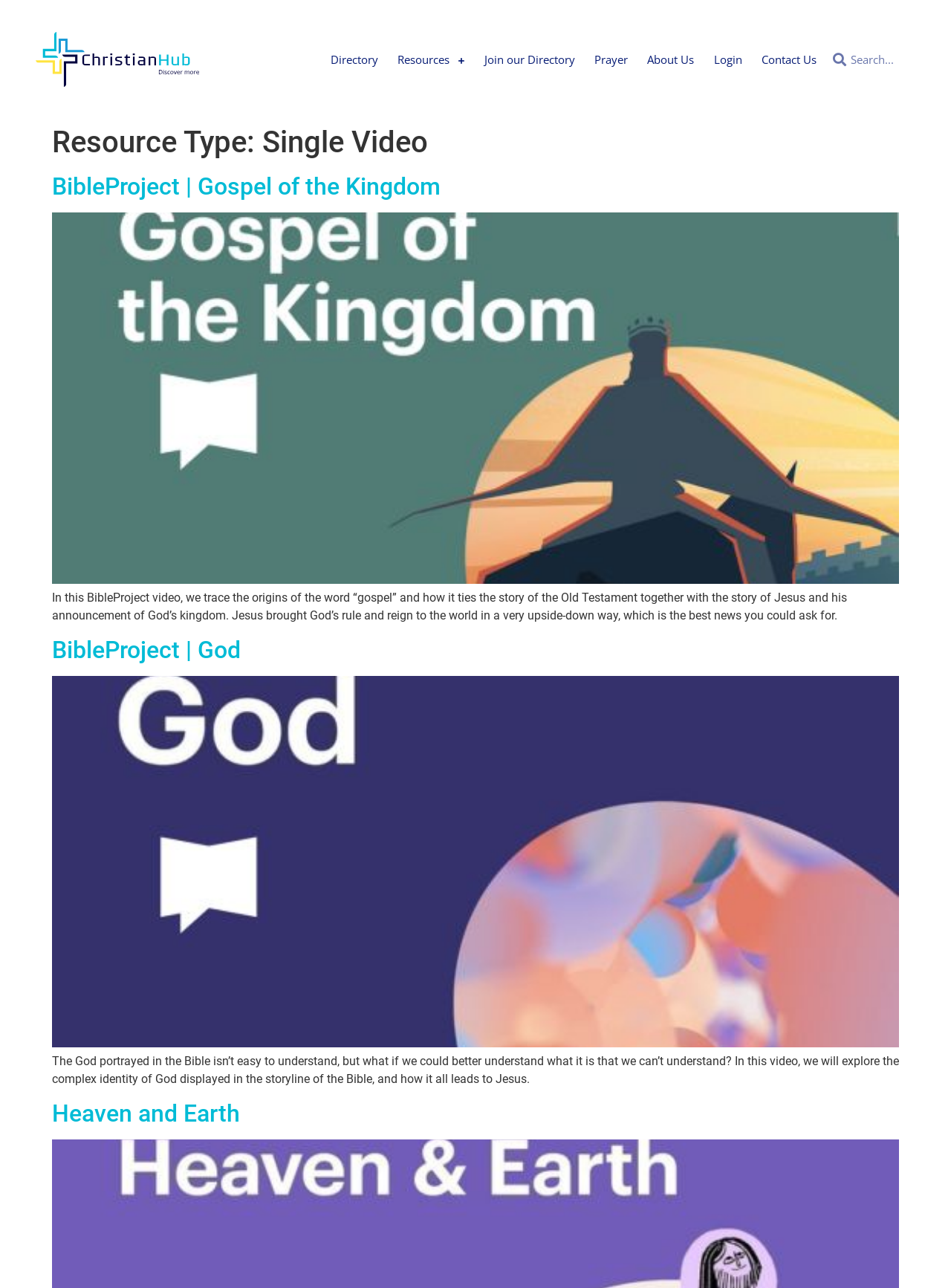Identify the bounding box coordinates for the element that needs to be clicked to fulfill this instruction: "Explore Resources". Provide the coordinates in the format of four float numbers between 0 and 1: [left, top, right, bottom].

[0.408, 0.04, 0.499, 0.052]